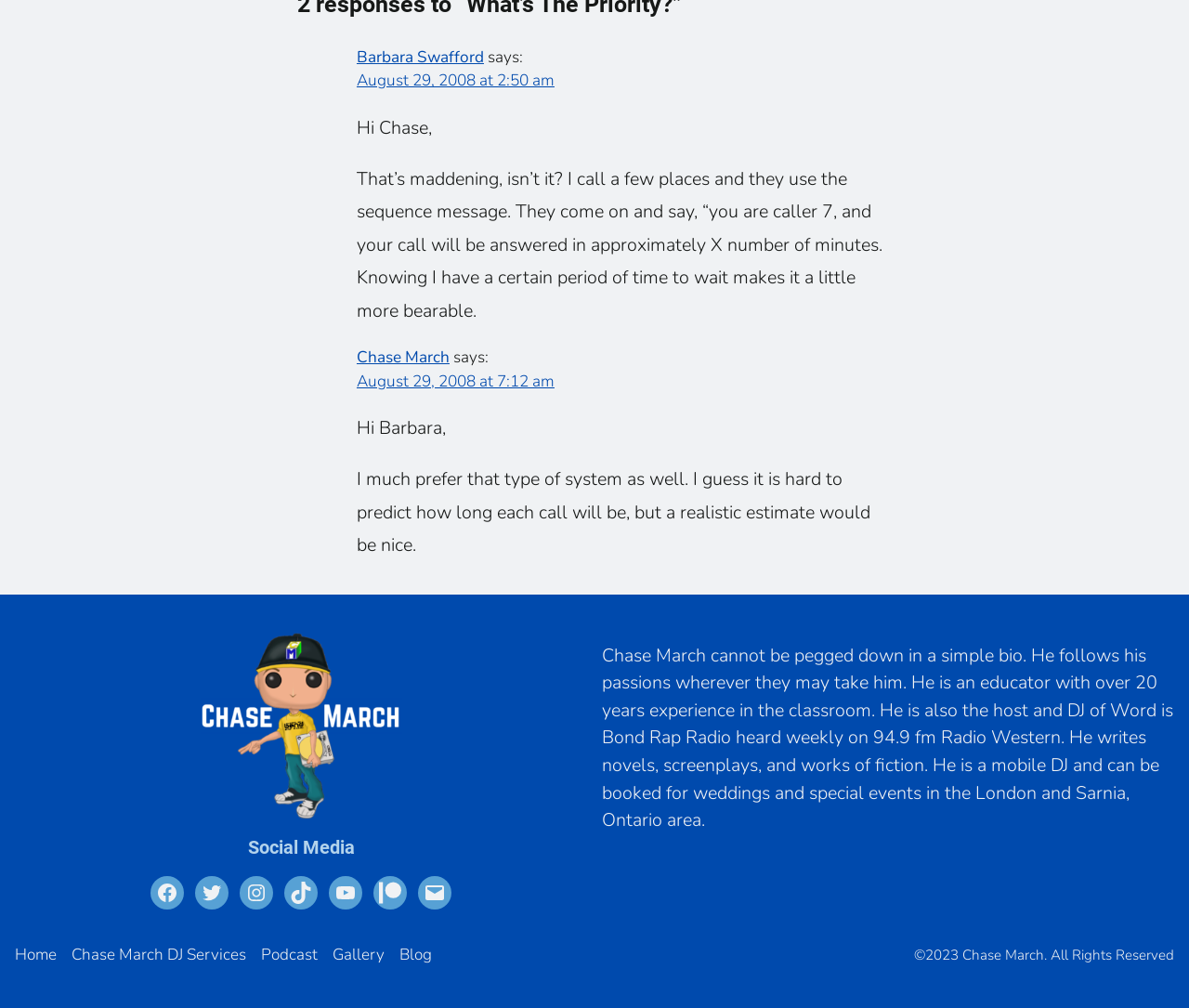Respond to the question below with a concise word or phrase:
What is the copyright year mentioned at the bottom of the webpage?

2023